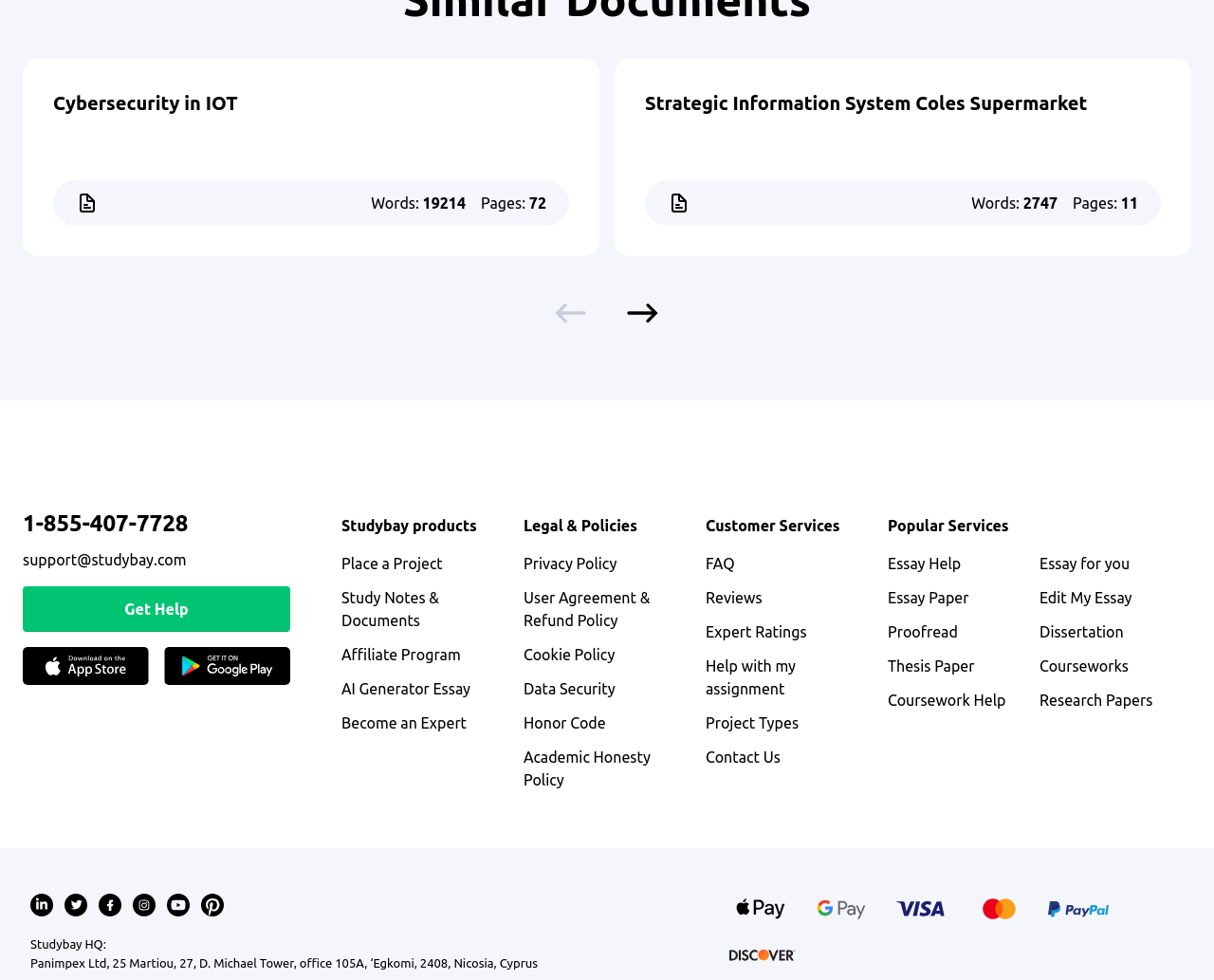For the given element description Strategic Information System Coles Supermarket, determine the bounding box coordinates of the UI element. The coordinates should follow the format (top-left x, top-left y, bottom-right x, bottom-right y) and be within the range of 0 to 1.

[0.531, 0.094, 0.896, 0.117]